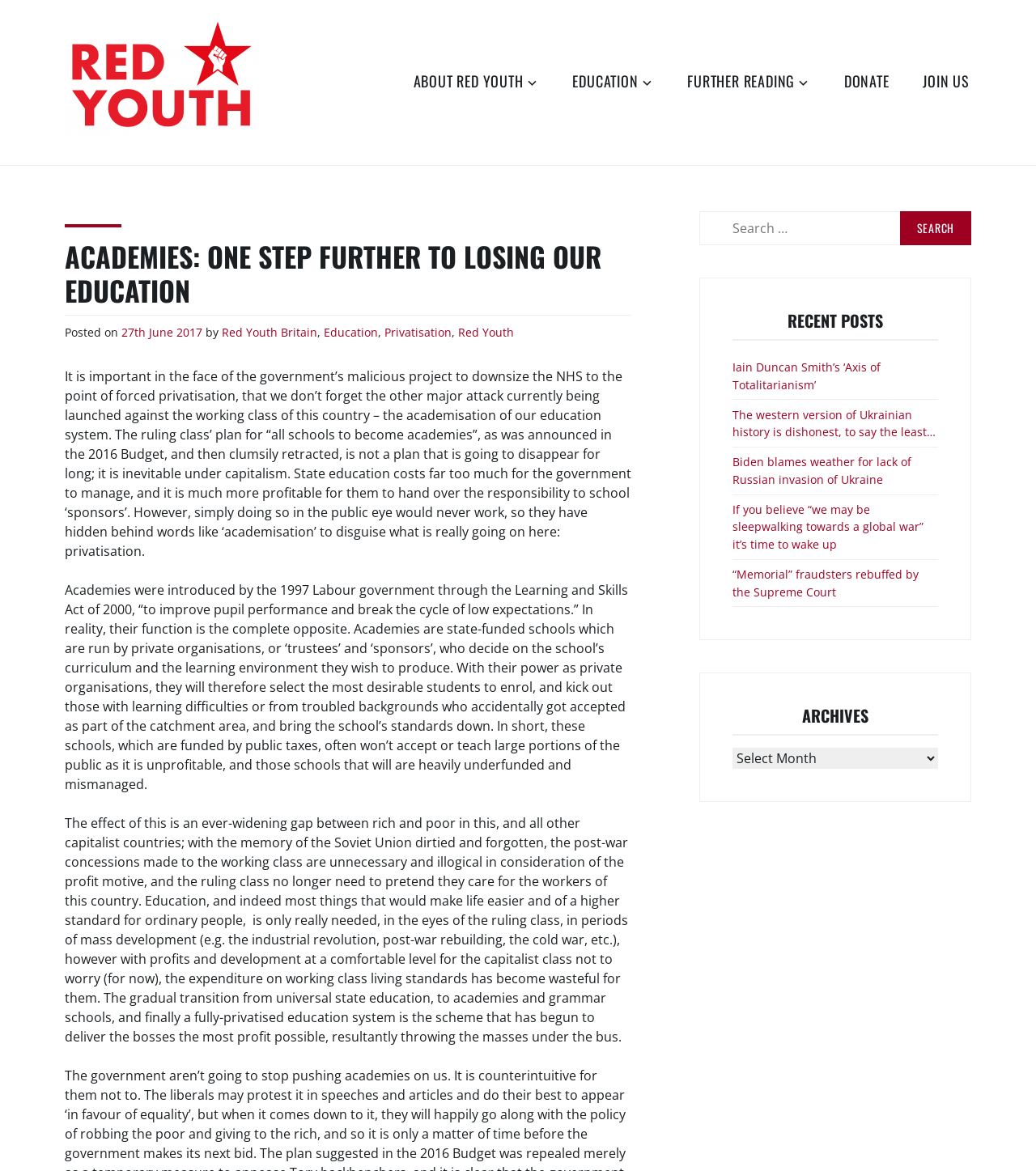Kindly determine the bounding box coordinates of the area that needs to be clicked to fulfill this instruction: "Search for something".

[0.675, 0.18, 0.938, 0.209]